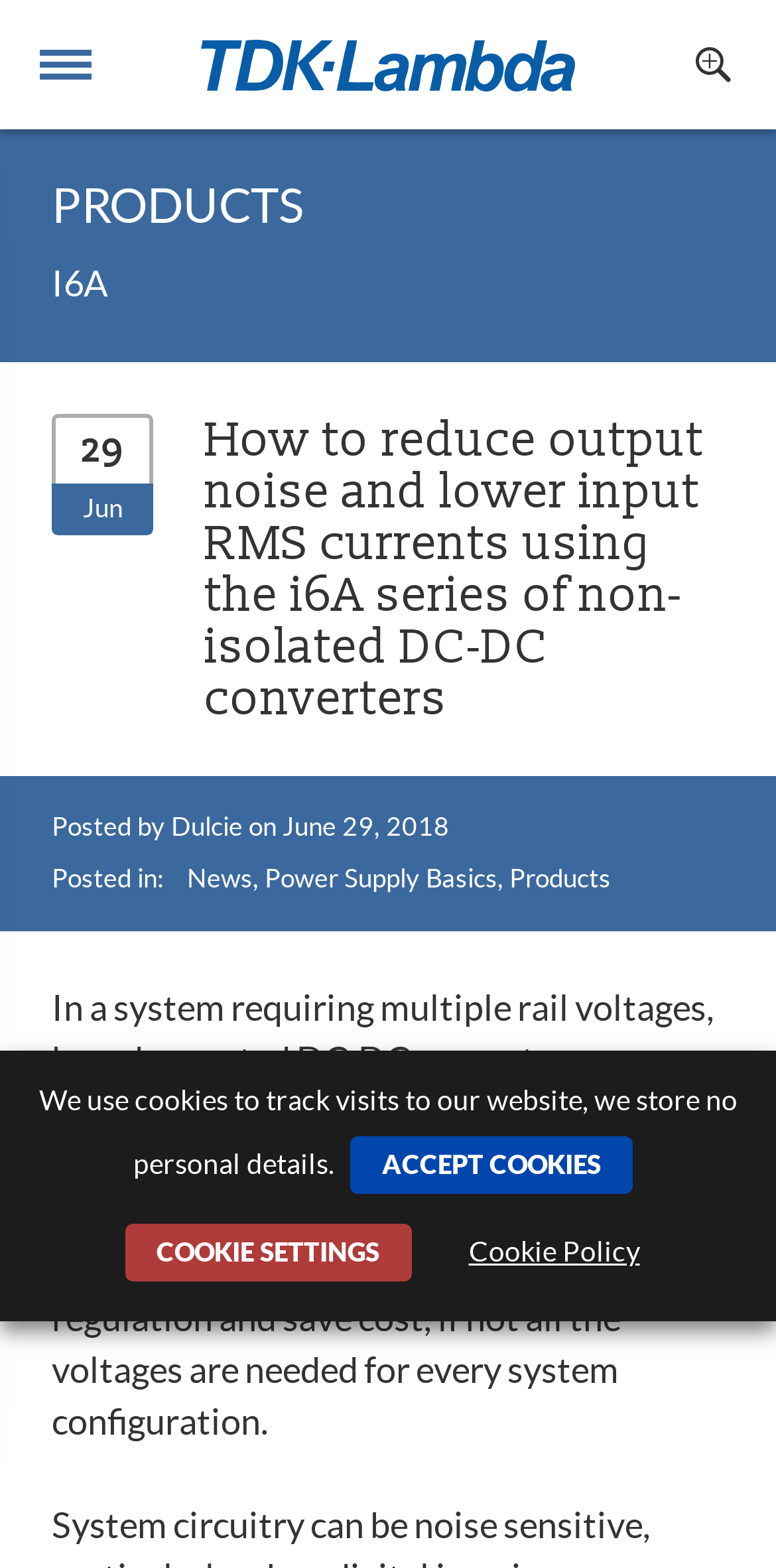Identify the bounding box for the given UI element using the description provided. Coordinates should be in the format (top-left x, top-left y, bottom-right x, bottom-right y) and must be between 0 and 1. Here is the description: TDK-Lambda EMEA Power Supply News

[0.259, 0.025, 0.741, 0.058]